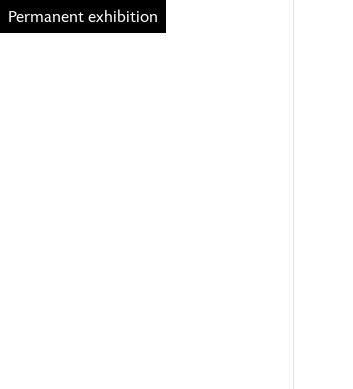What does the permanent exhibition offer to visitors?
Utilize the information in the image to give a detailed answer to the question.

The permanent exhibition offers visitors the opportunity to engage with art in a more lasting and foundational manner, enriching their cultural experience and providing insights into the context and evolution of the displayed art.